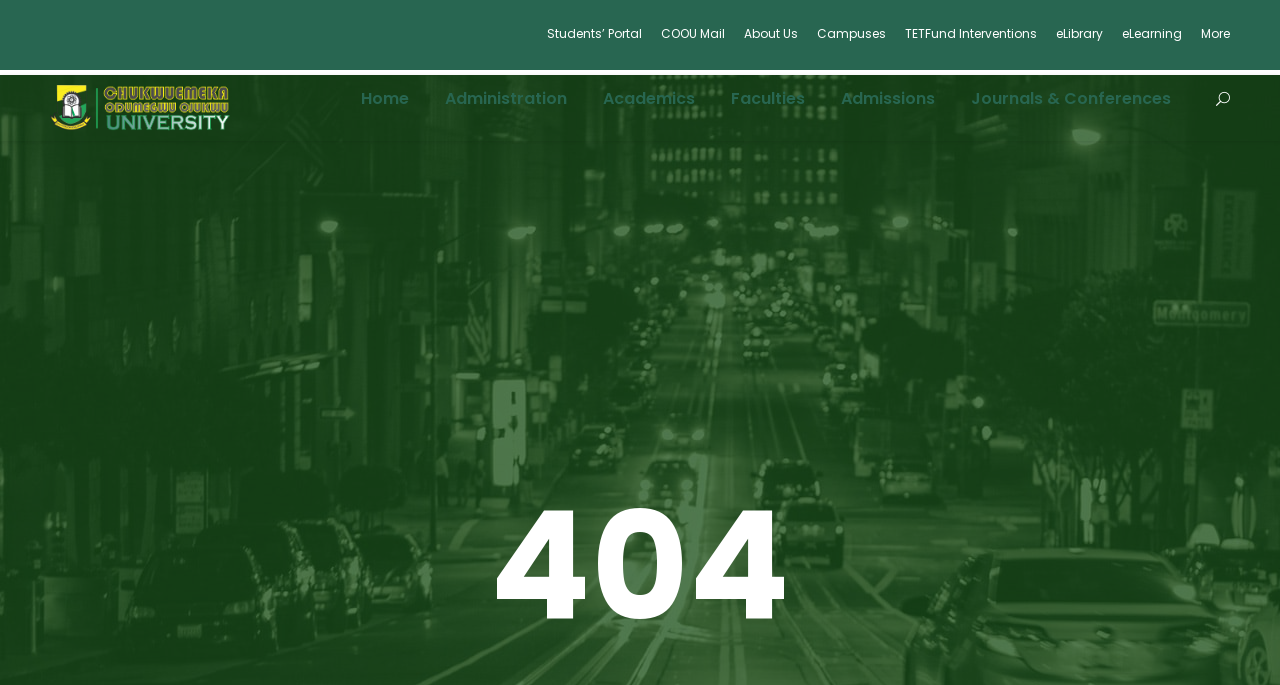Can you provide the bounding box coordinates for the element that should be clicked to implement the instruction: "explore academics"?

[0.471, 0.125, 0.543, 0.179]